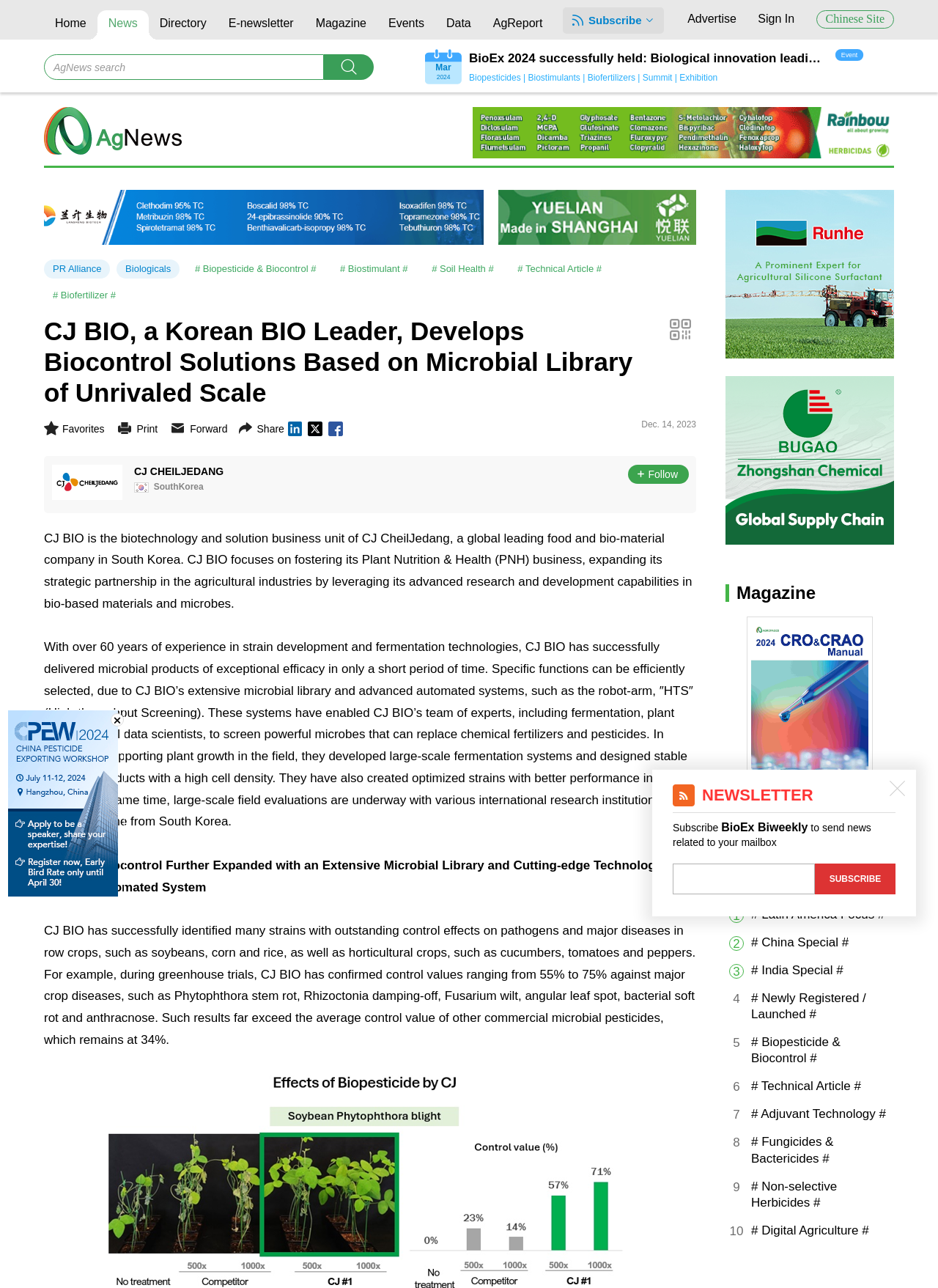Please locate the bounding box coordinates of the element that needs to be clicked to achieve the following instruction: "Search for news". The coordinates should be four float numbers between 0 and 1, i.e., [left, top, right, bottom].

[0.047, 0.042, 0.345, 0.062]